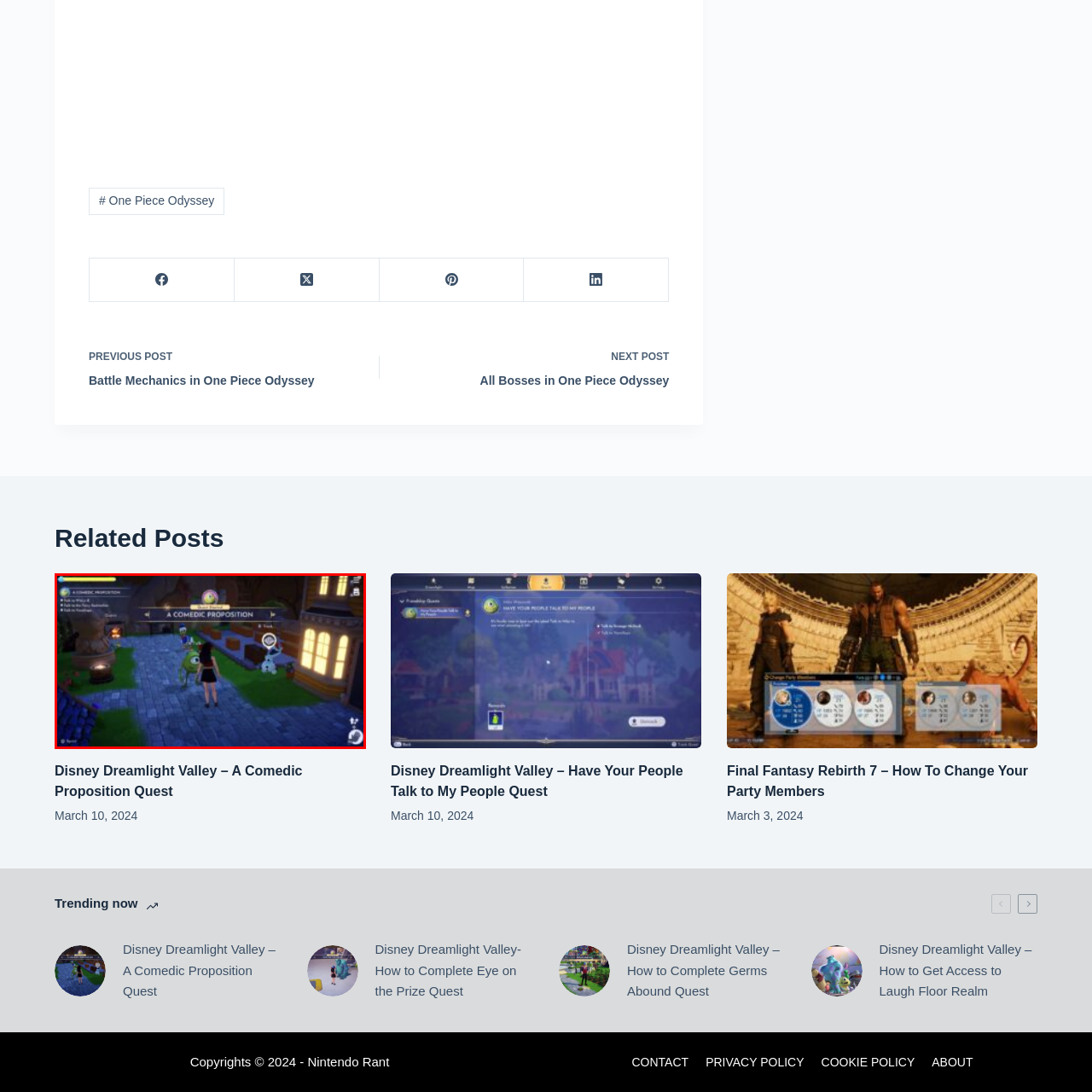Create a detailed description of the image enclosed by the red bounding box.

In the vibrant world of Disney Dreamlight Valley, the scene unfolds as a character embarks on the quest titled "A Comedic Proposition." The environment is alive with whimsical charm, featuring lush greenery and quaint, animated buildings. Prominent in the foreground is a character dressed in a black outfit, standing on a cobblestone path, engaged in conversation with two well-known animated figures: Mike Wazowski and a snowman resembling Olaf. The quest interface at the top highlights the objective, with a playful indicator suggesting active tasks. This image captures the essence of playful adventure, inviting players to explore this enchanting realm filled with beloved Disney characters and quests.